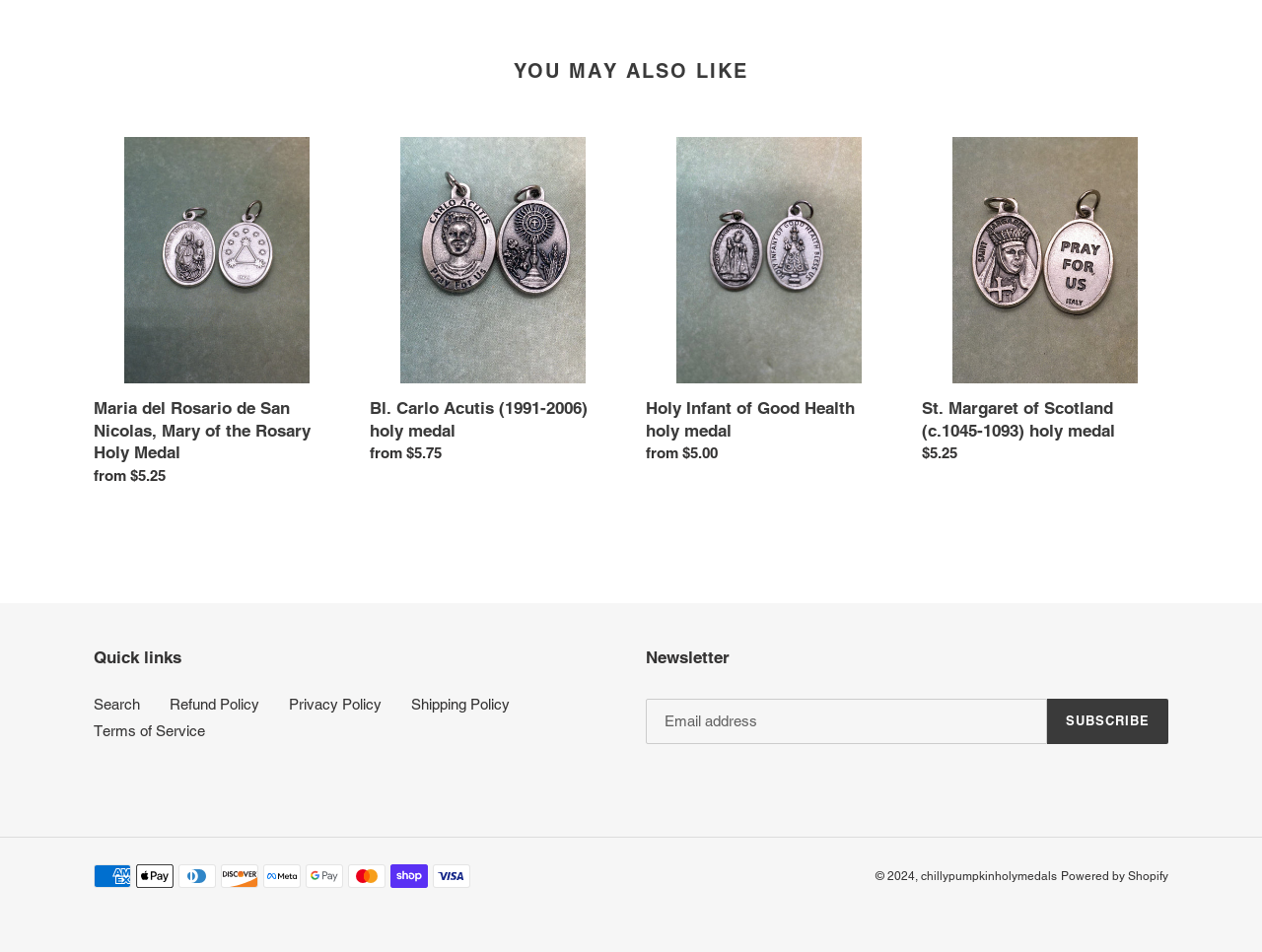Given the following UI element description: "Terms of Service", find the bounding box coordinates in the webpage screenshot.

[0.074, 0.759, 0.162, 0.776]